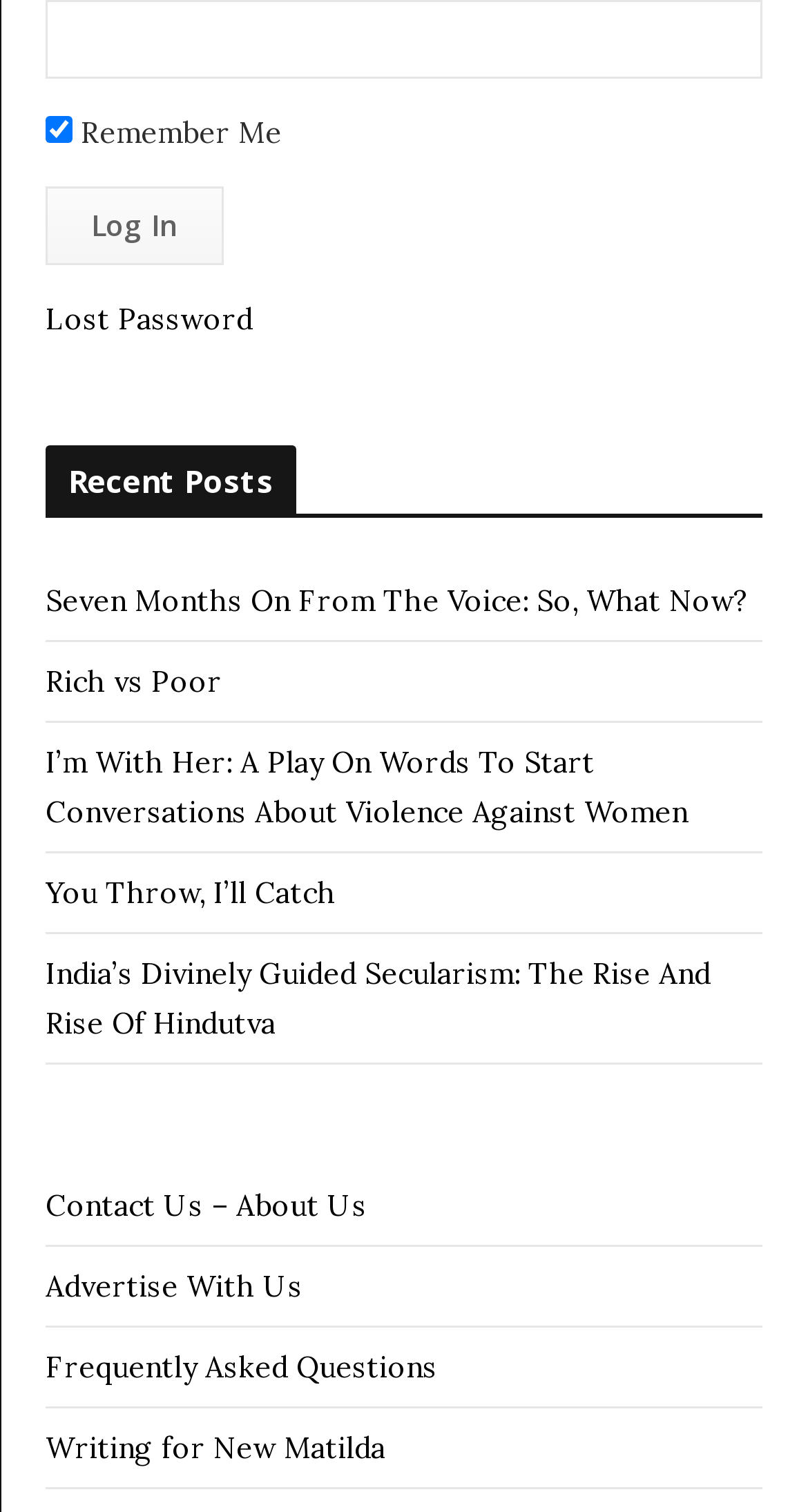Provide the bounding box coordinates of the HTML element this sentence describes: "Writing for New Matilda". The bounding box coordinates consist of four float numbers between 0 and 1, i.e., [left, top, right, bottom].

[0.056, 0.945, 0.477, 0.97]